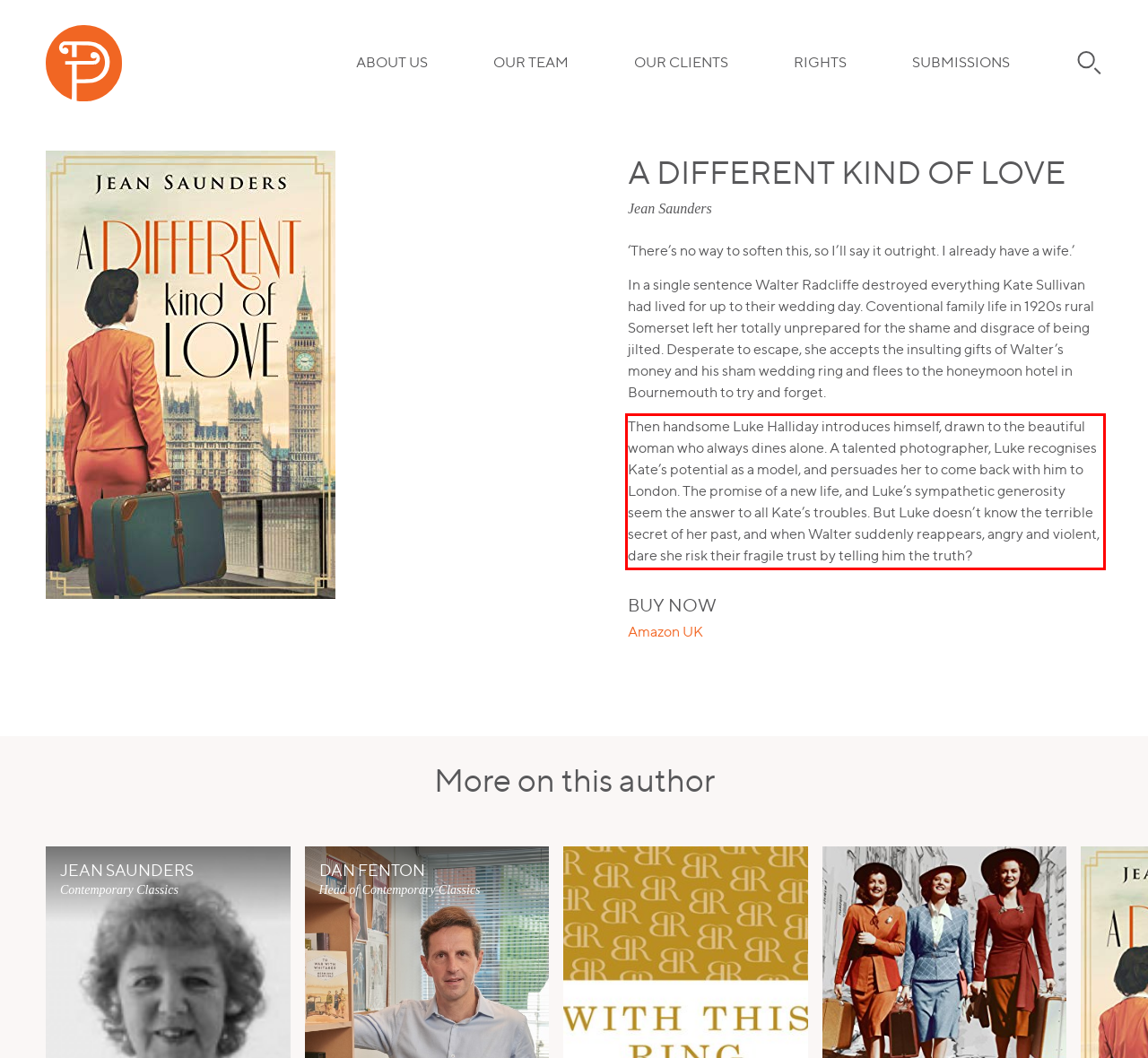Analyze the red bounding box in the provided webpage screenshot and generate the text content contained within.

Then handsome Luke Halliday introduces himself, drawn to the beautiful woman who always dines alone. A talented photographer, Luke recognises Kate’s potential as a model, and persuades her to come back with him to London. The promise of a new life, and Luke’s sympathetic generosity seem the answer to all Kate’s troubles. But Luke doesn’t know the terrible secret of her past, and when Walter suddenly reappears, angry and violent, dare she risk their fragile trust by telling him the truth?